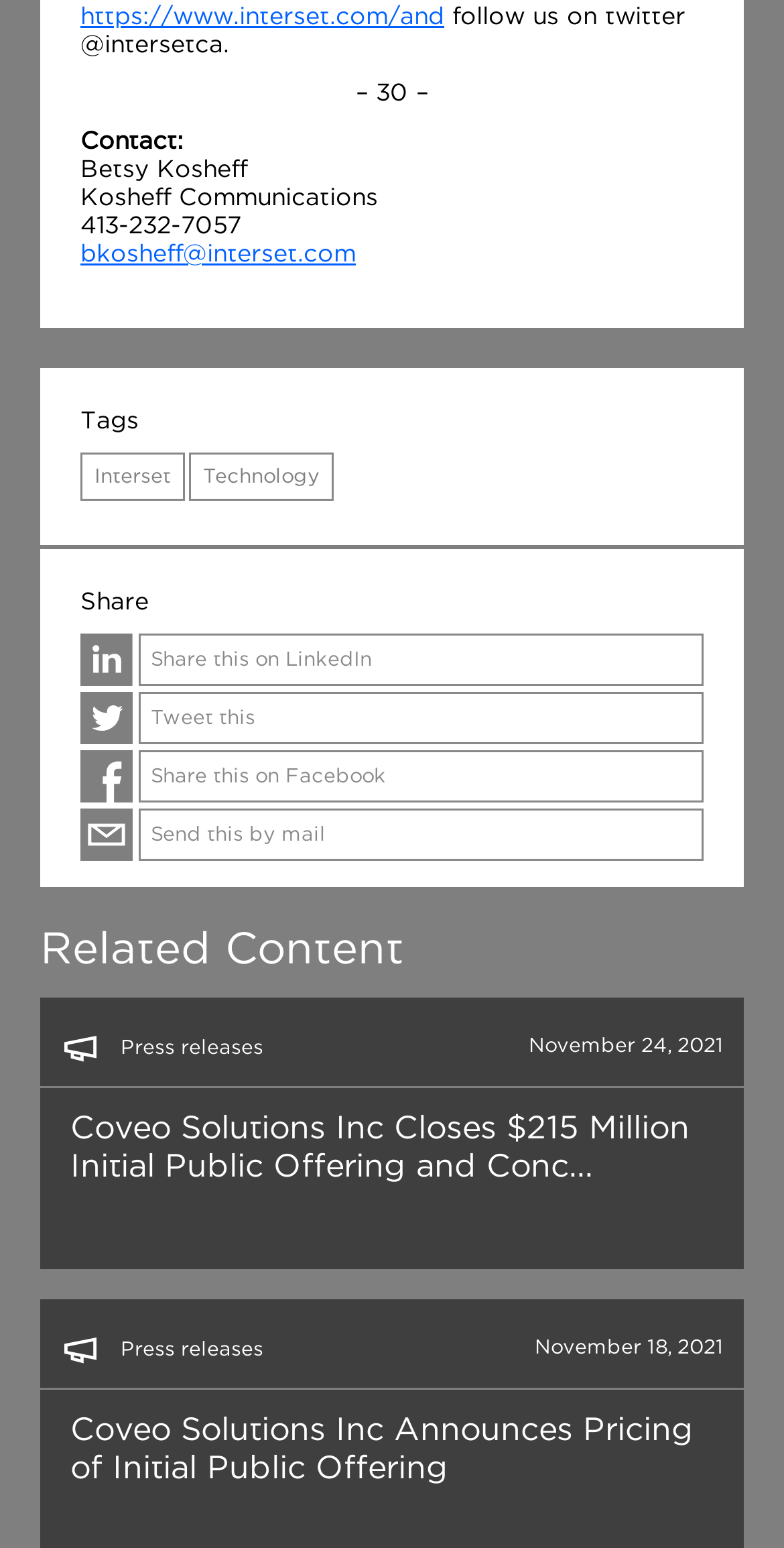Please identify the coordinates of the bounding box that should be clicked to fulfill this instruction: "View Interset page".

[0.103, 0.292, 0.236, 0.324]